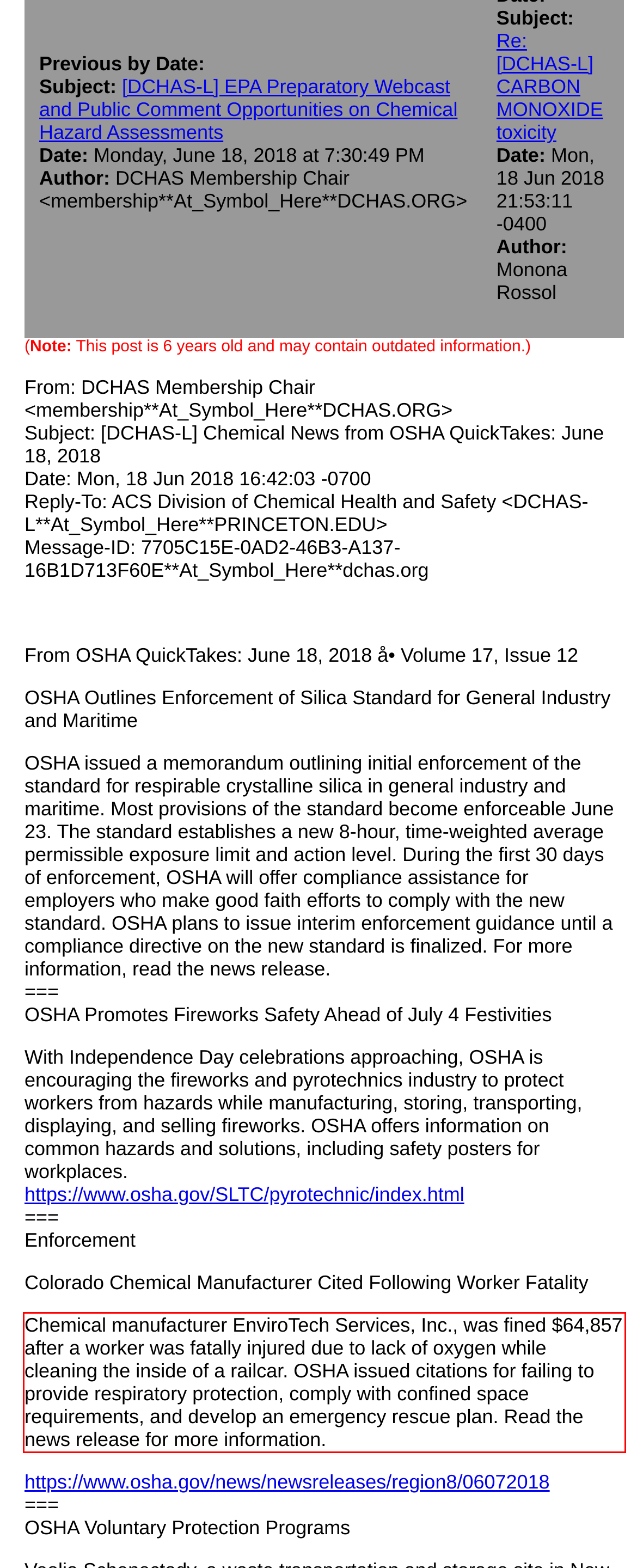You are provided with a webpage screenshot that includes a red rectangle bounding box. Extract the text content from within the bounding box using OCR.

Chemical manufacturer EnviroTech Services, Inc., was fined $64,857 after a worker was fatally injured due to lack of oxygen while cleaning the inside of a railcar. OSHA issued citations for failing to provide respiratory protection, comply with confined space requirements, and develop an emergency rescue plan. Read the news release for more information.